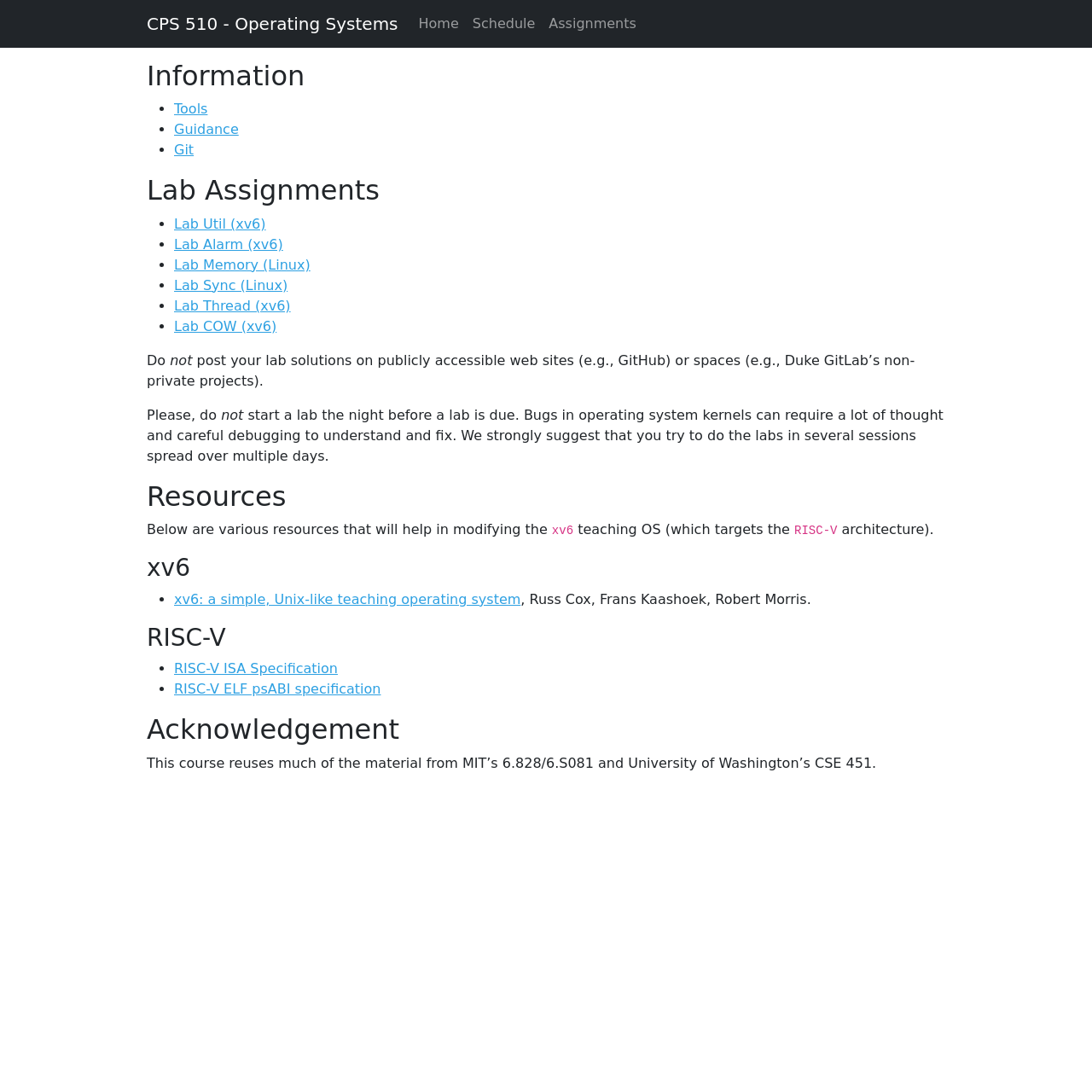Please locate the bounding box coordinates of the element that should be clicked to achieve the given instruction: "go to CPS 510 - Operating Systems".

[0.134, 0.009, 0.364, 0.035]